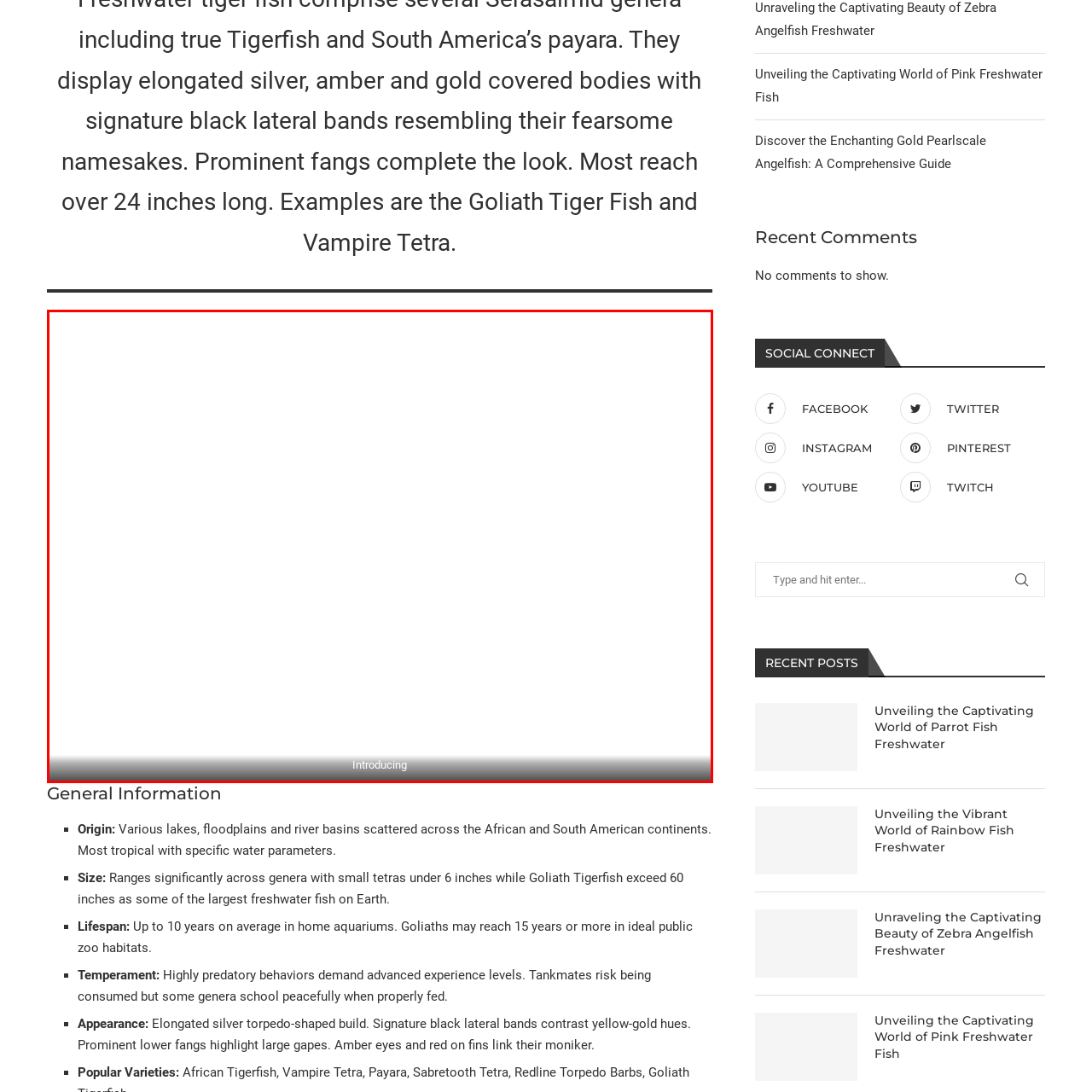Thoroughly describe the scene captured inside the red-bordered image.

The image titled "Introducing Freshwater Tiger Fish" serves as a captivating introduction to one of the most intriguing and formidable species of freshwater fish. Below the striking visual, the content hints at the fascinating characteristics of the freshwater tiger fish, inviting viewers to explore further. This image sets the stage for a detailed exploration of the fish's habitat, size, lifespan, and more, encouraging enthusiasts and new aquarists alike to delve into the dynamic world of these aquatic predators.